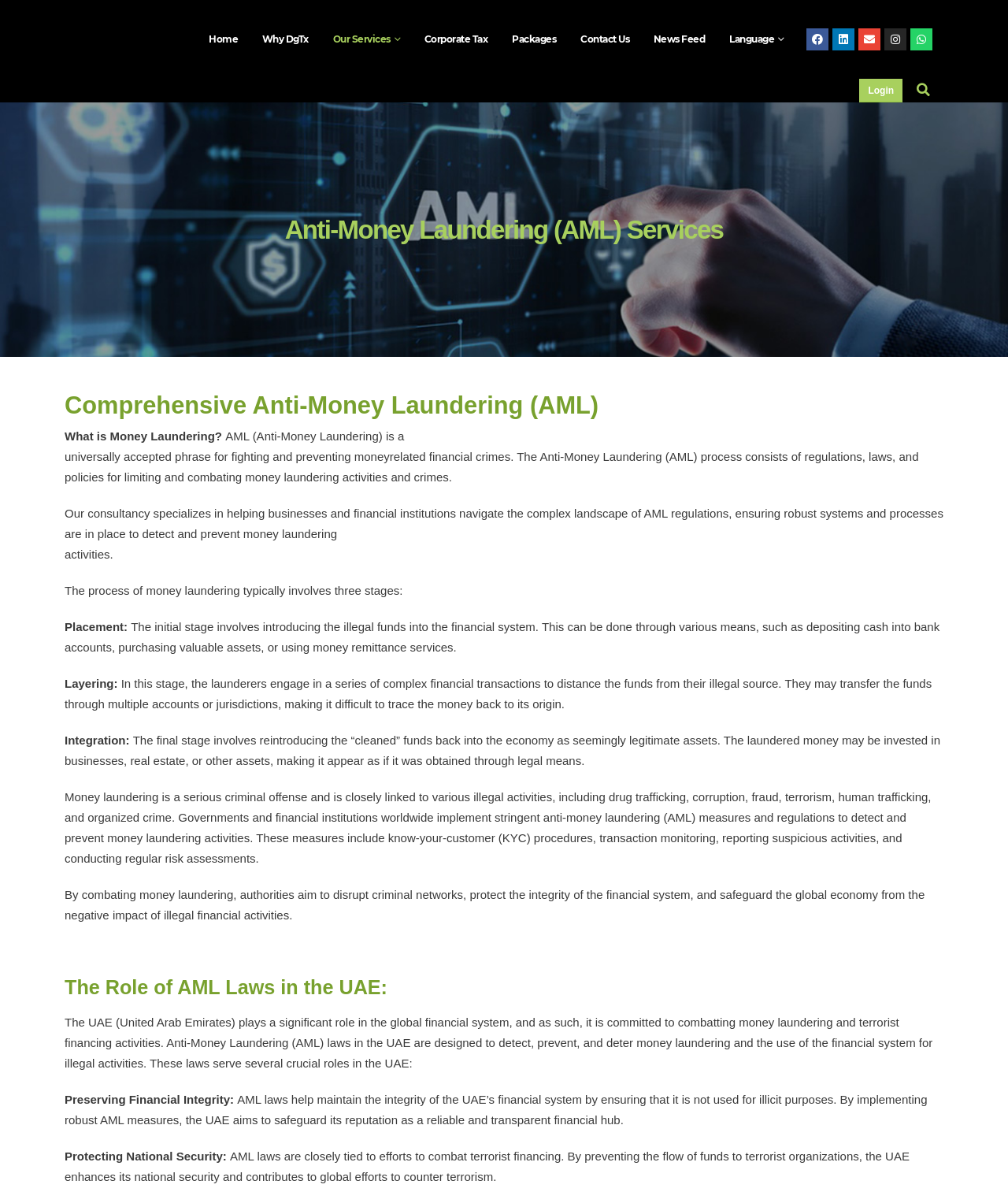Extract the main title from the webpage.

Anti-Money Laundering (AML) Services